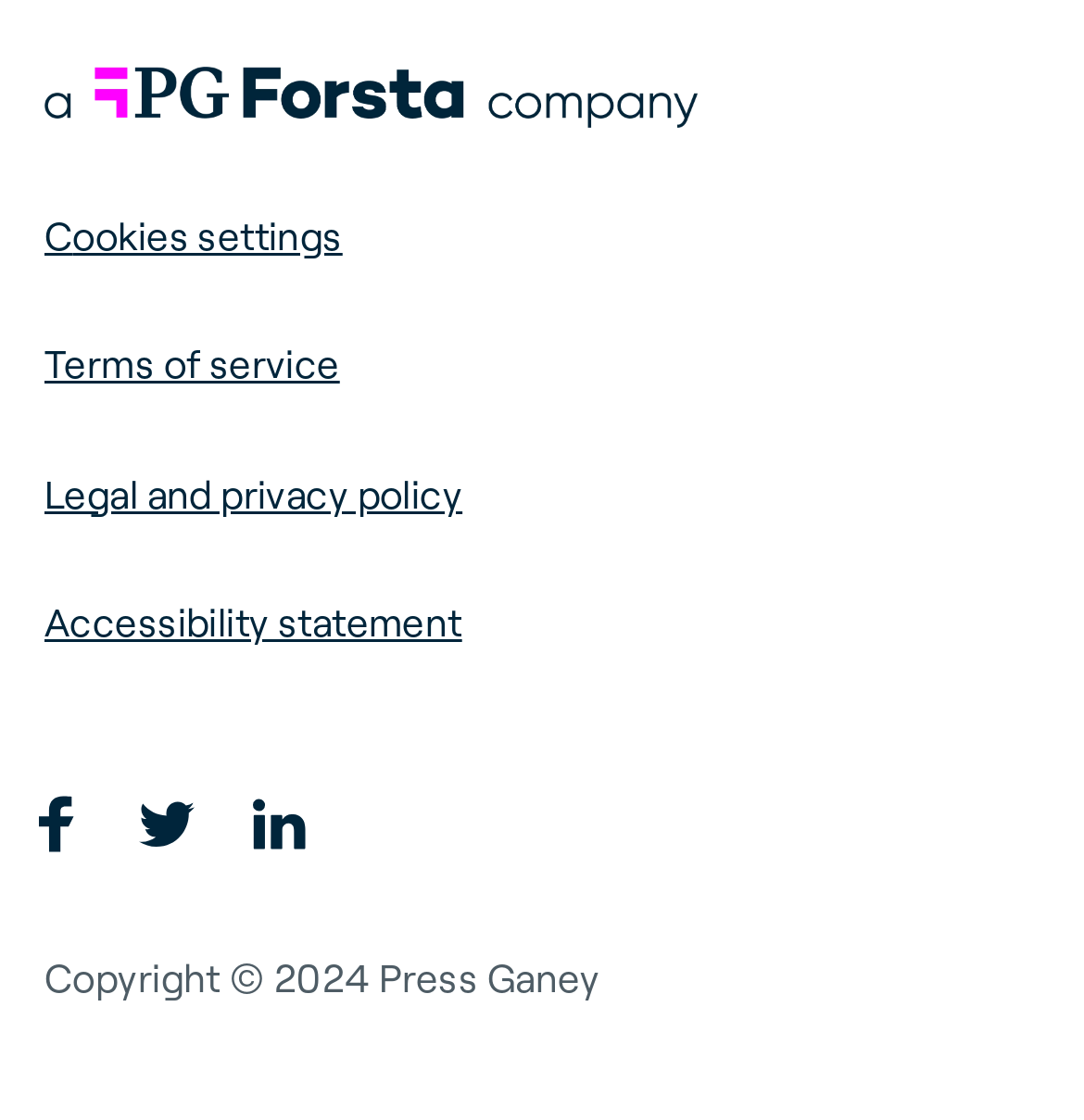What is the position of the 'Cookies settings' link?
Please look at the screenshot and answer in one word or a short phrase.

Top